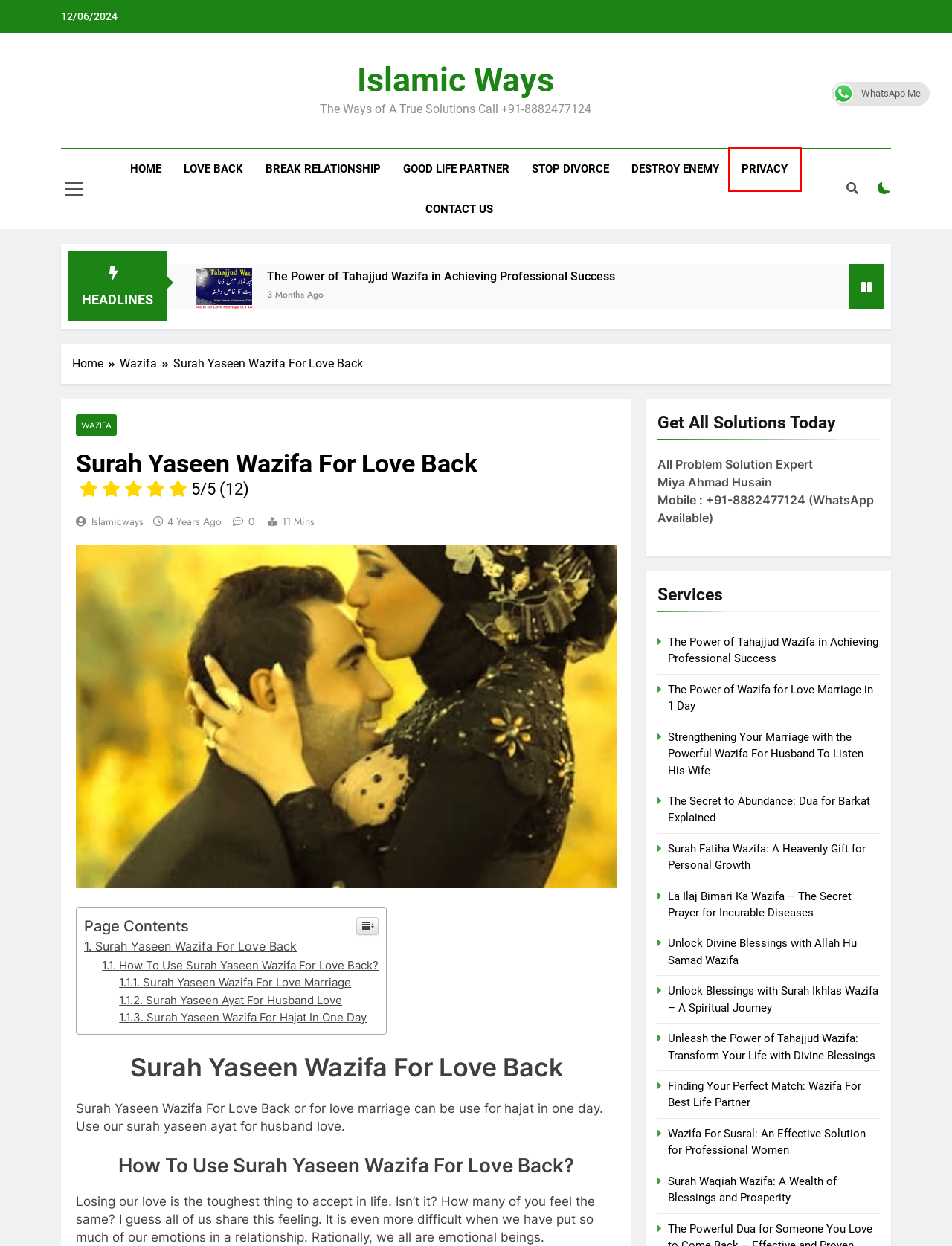A screenshot of a webpage is given, marked with a red bounding box around a UI element. Please select the most appropriate webpage description that fits the new page after clicking the highlighted element. Here are the candidates:
A. Sifli Amal For Love Back - Islamic Ways
B. Privacy Policy - Islamic Ways
C. Islamic Ways - The Ways Of A True Solutions Call +91-8882477124
D. Unleash The Power Of Tahajjud Wazifa: Transform Your Life With Divine Blessings - Islamic Ways
E. Unlock Divine Blessings With Allah Hu Samad Wazifa - Islamic Ways
F. Wazifa - Islamic Ways
G. Wazifa To Get Good Life Partner - Islamic Ways
H. Finding Your Perfect Match: Wazifa For Best Life Partner - Islamic Ways

B